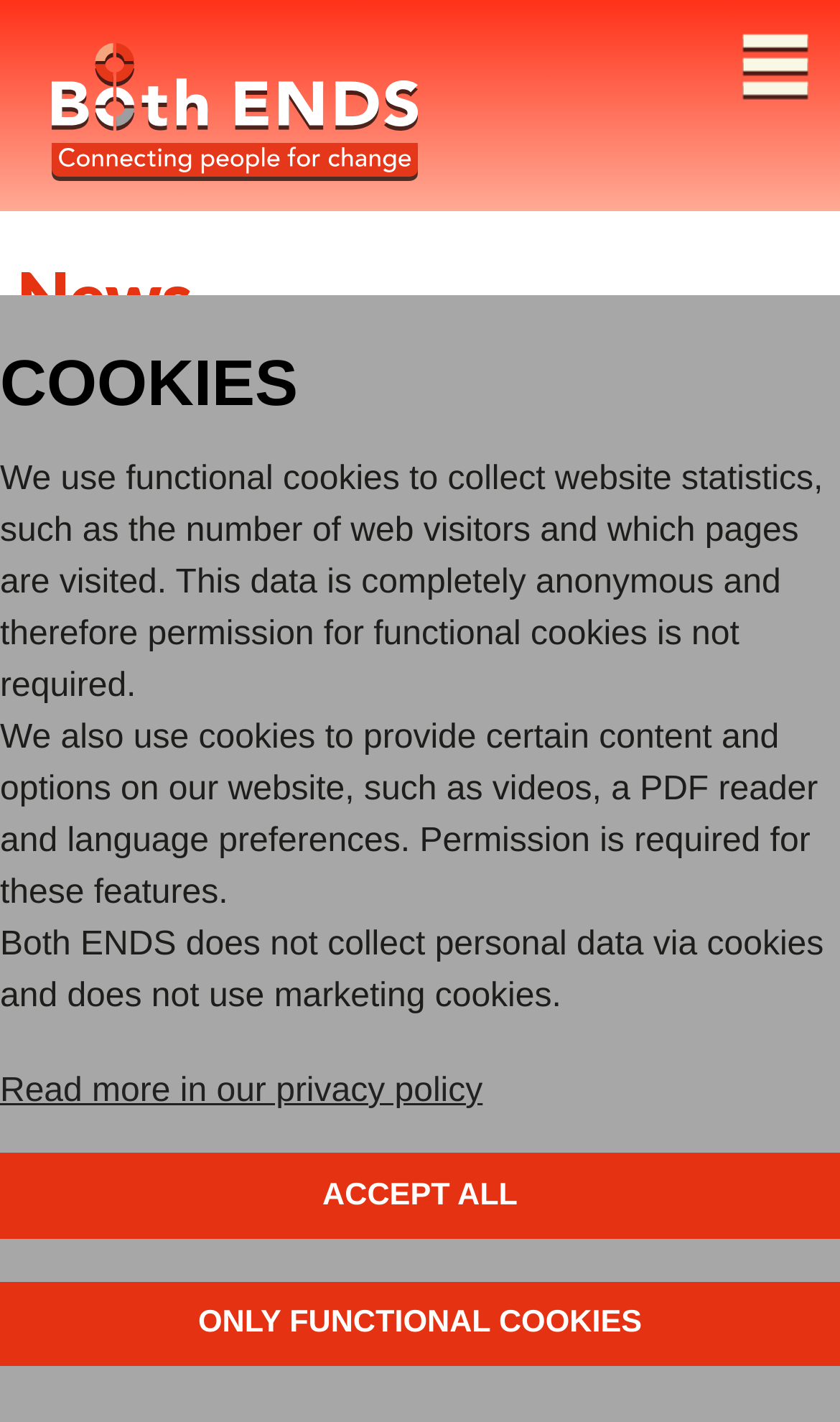Identify the bounding box coordinates for the UI element that matches this description: "alt="Logo Both ENDS"".

[0.06, 0.099, 0.496, 0.131]